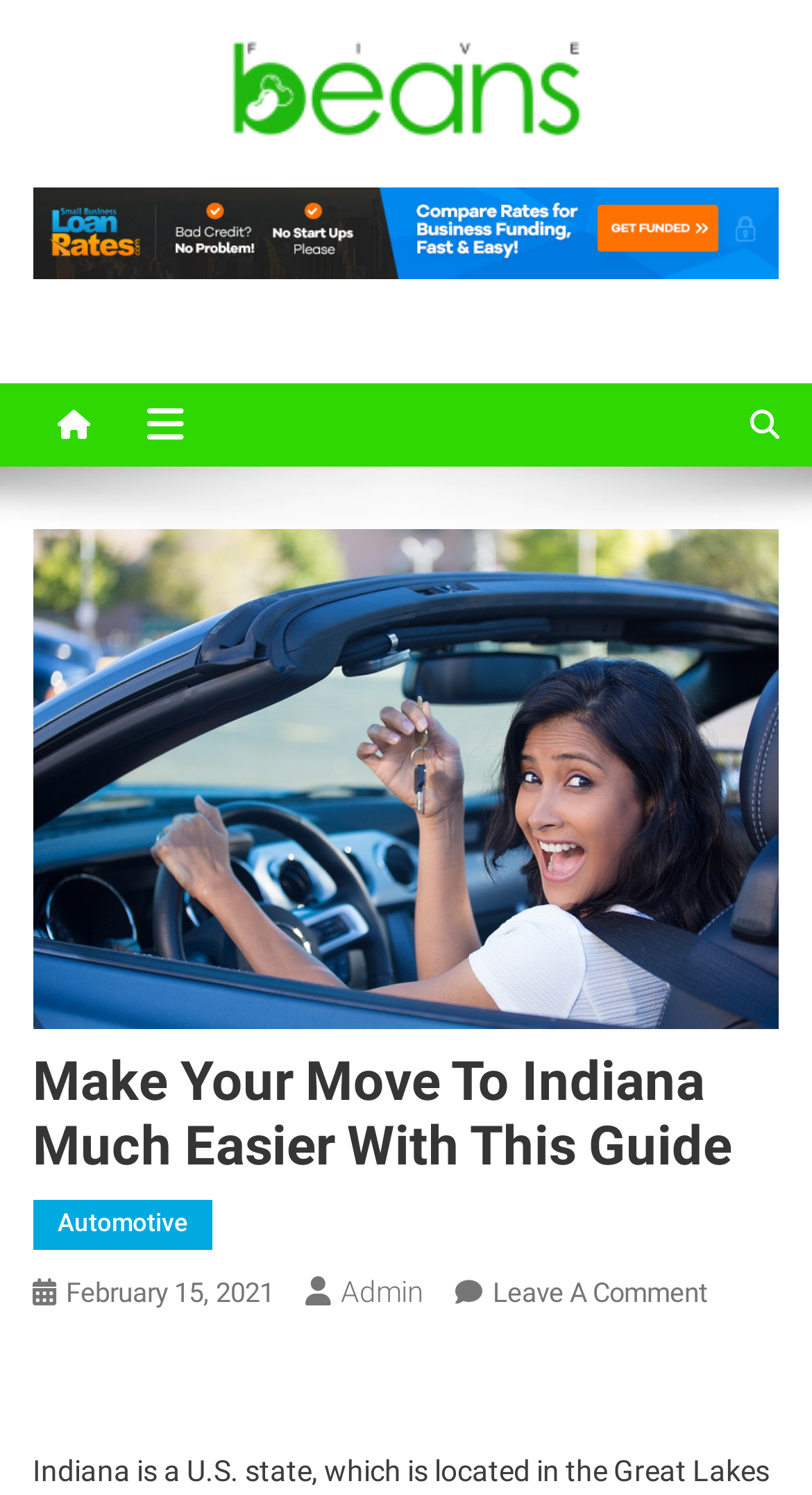From the image, can you give a detailed response to the question below:
When was the article published?

I found the answer by looking at the link element with the content 'February 15, 2021' located below the main heading of the webpage, which is likely to be the publication date of the article.